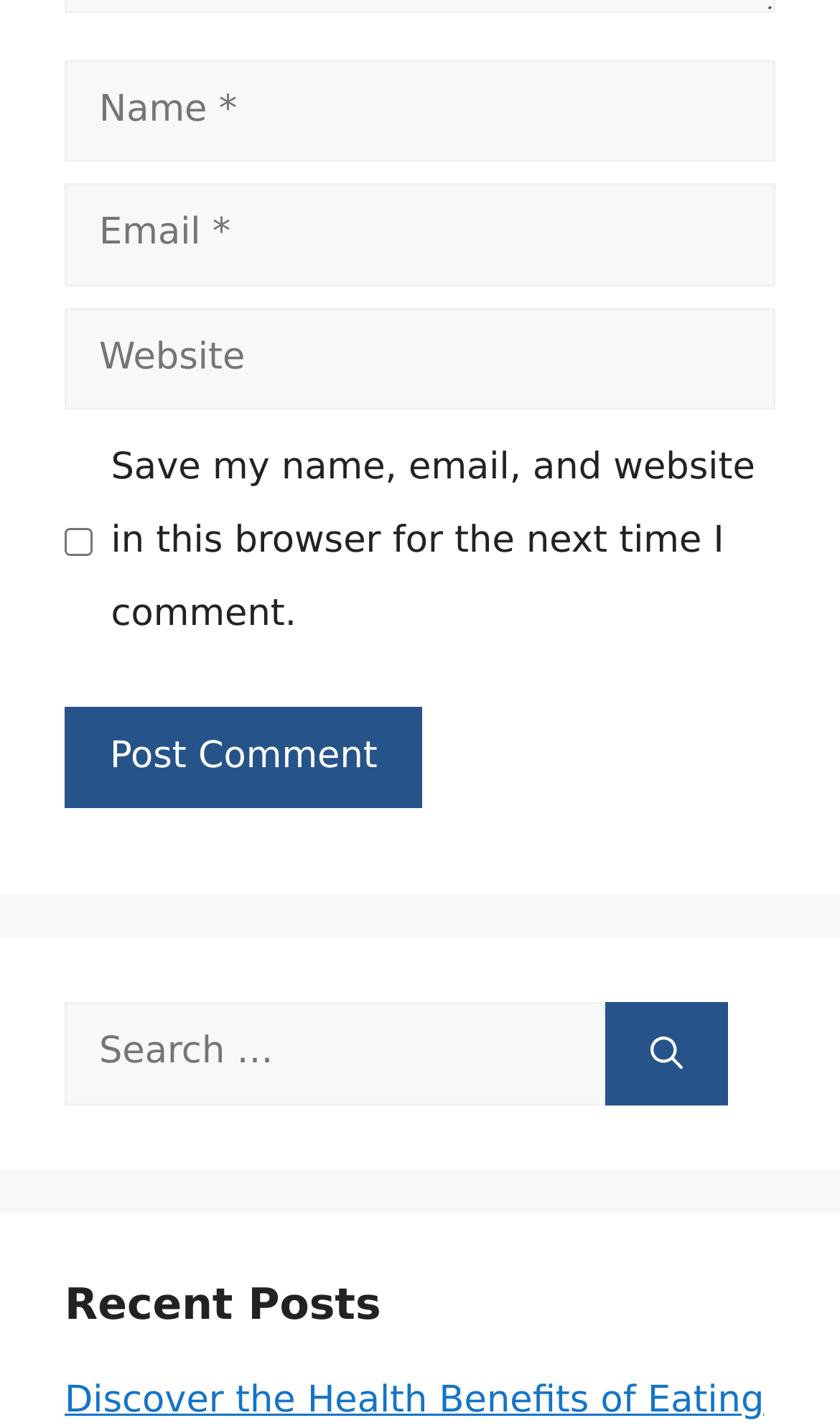Locate the bounding box of the user interface element based on this description: "parent_node: Comment name="author" placeholder="Name *"".

[0.077, 0.042, 0.923, 0.114]